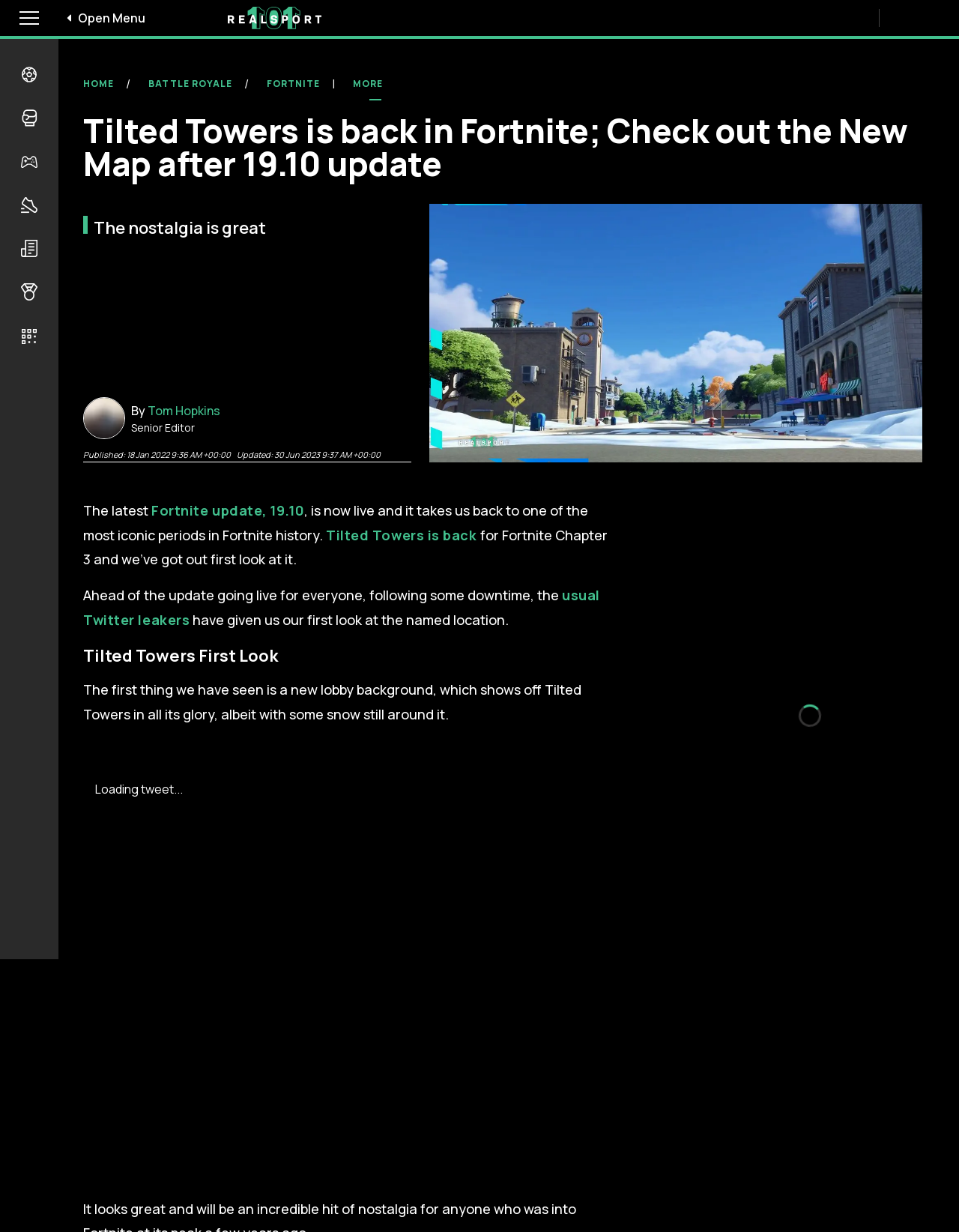Please determine the bounding box coordinates of the element's region to click in order to carry out the following instruction: "Read article by Tom Hopkins". The coordinates should be four float numbers between 0 and 1, i.e., [left, top, right, bottom].

[0.154, 0.326, 0.23, 0.34]